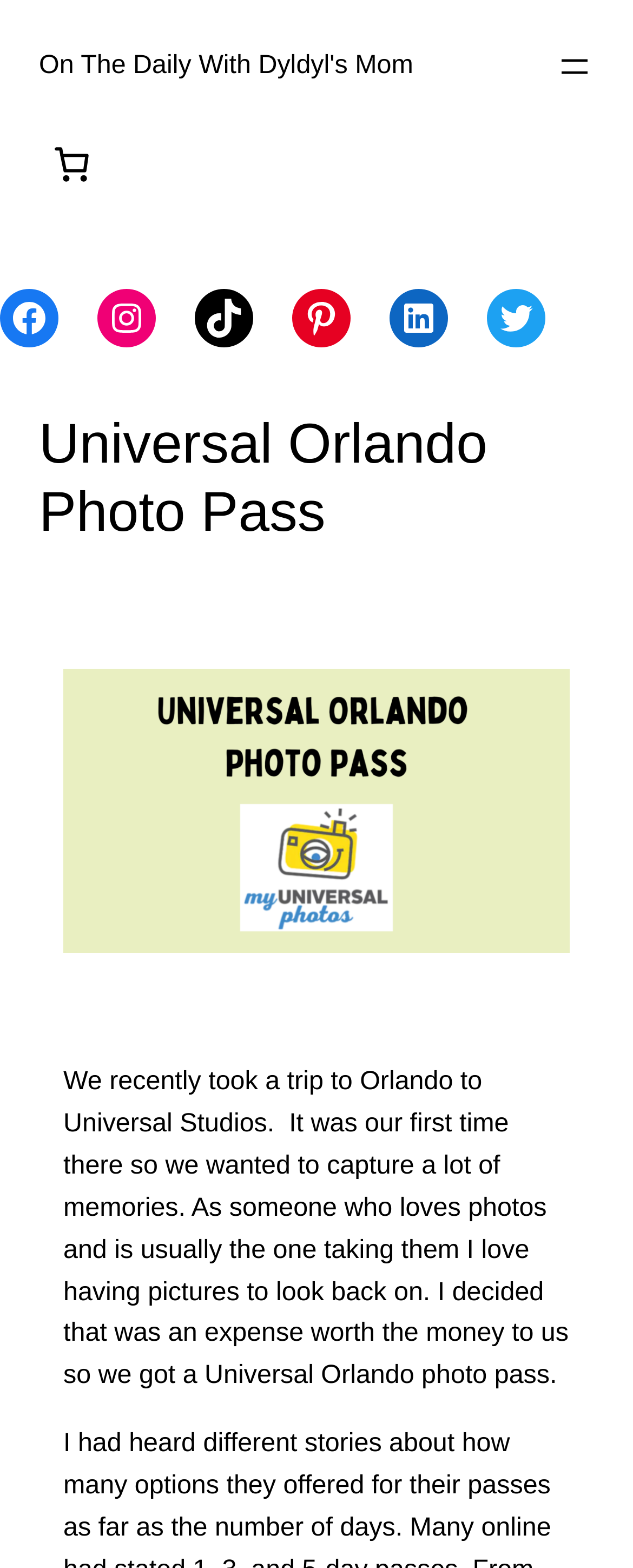Based on the image, please elaborate on the answer to the following question:
How many social media links are there?

I counted the number of social media links at the top of the webpage, which are Facebook, Instagram, TikTok, Pinterest, LinkedIn, and Twitter.